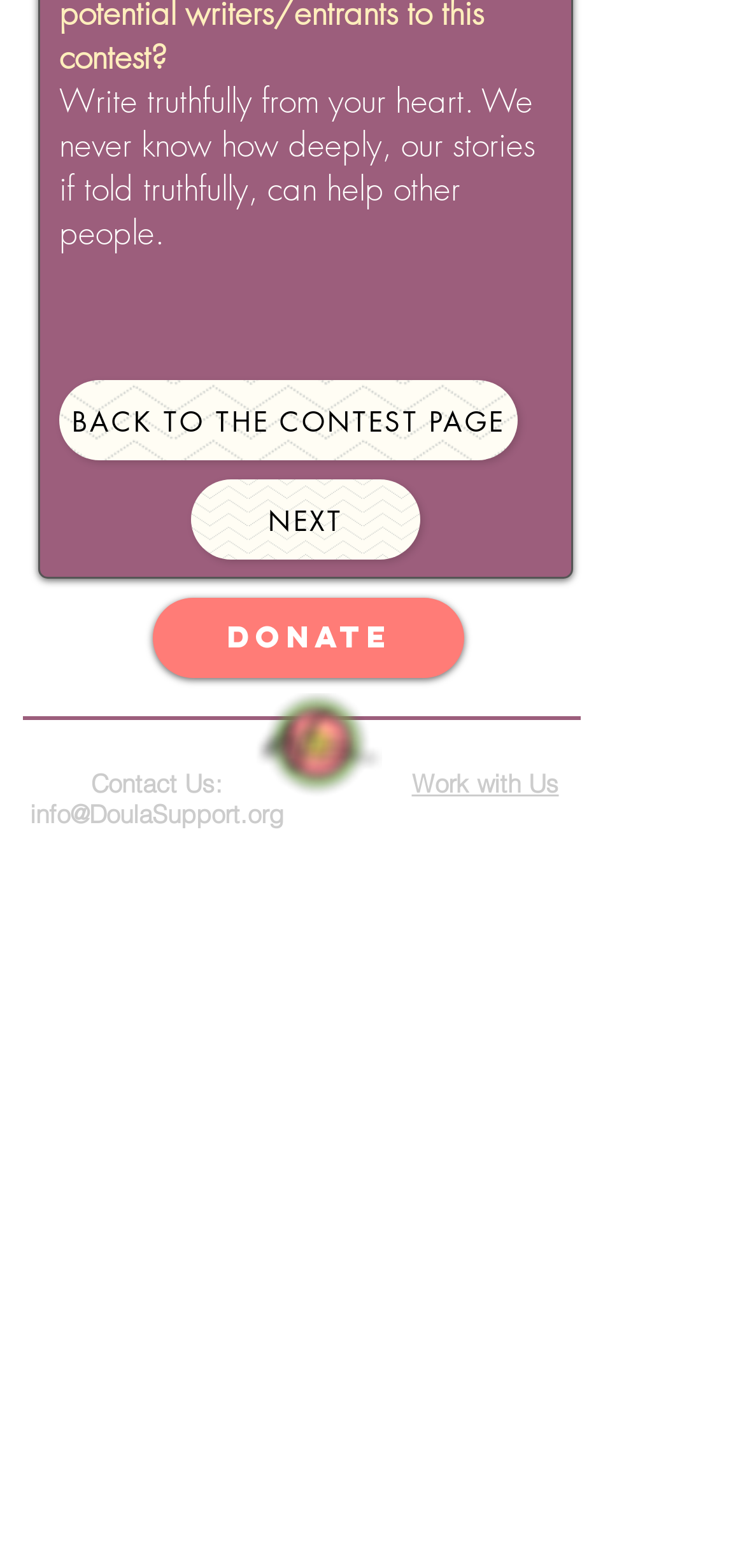Respond to the question below with a single word or phrase:
What is the organization's name?

Doula Support Foundation